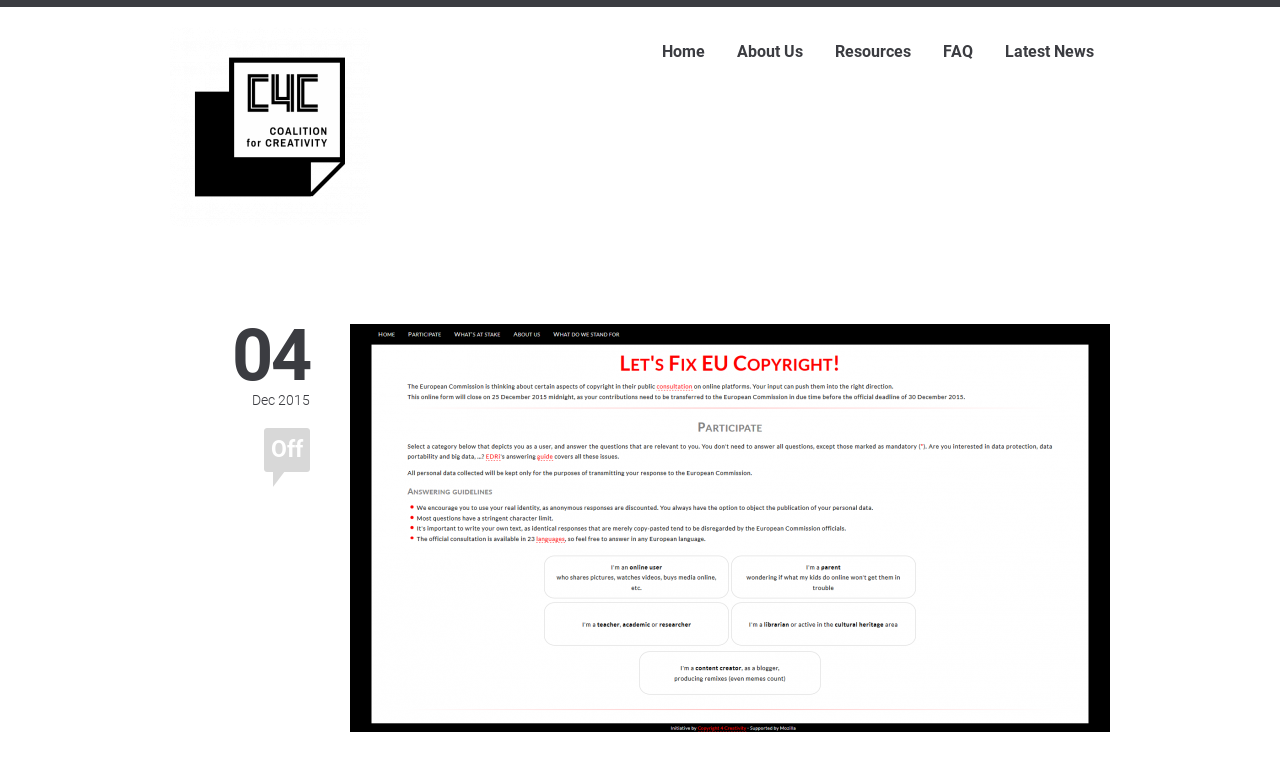Utilize the details in the image to give a detailed response to the question: What is the deadline for responding to the consultation?

I found the deadline by looking at the text 'YouCan.FixCopyright.eu needs you to respond to the European Commission’s Online Platforms Consultation by 25 December 2015!' which is an image on the webpage. The date '25 December 2015' is explicitly mentioned in the text, indicating the deadline for responding to the consultation.